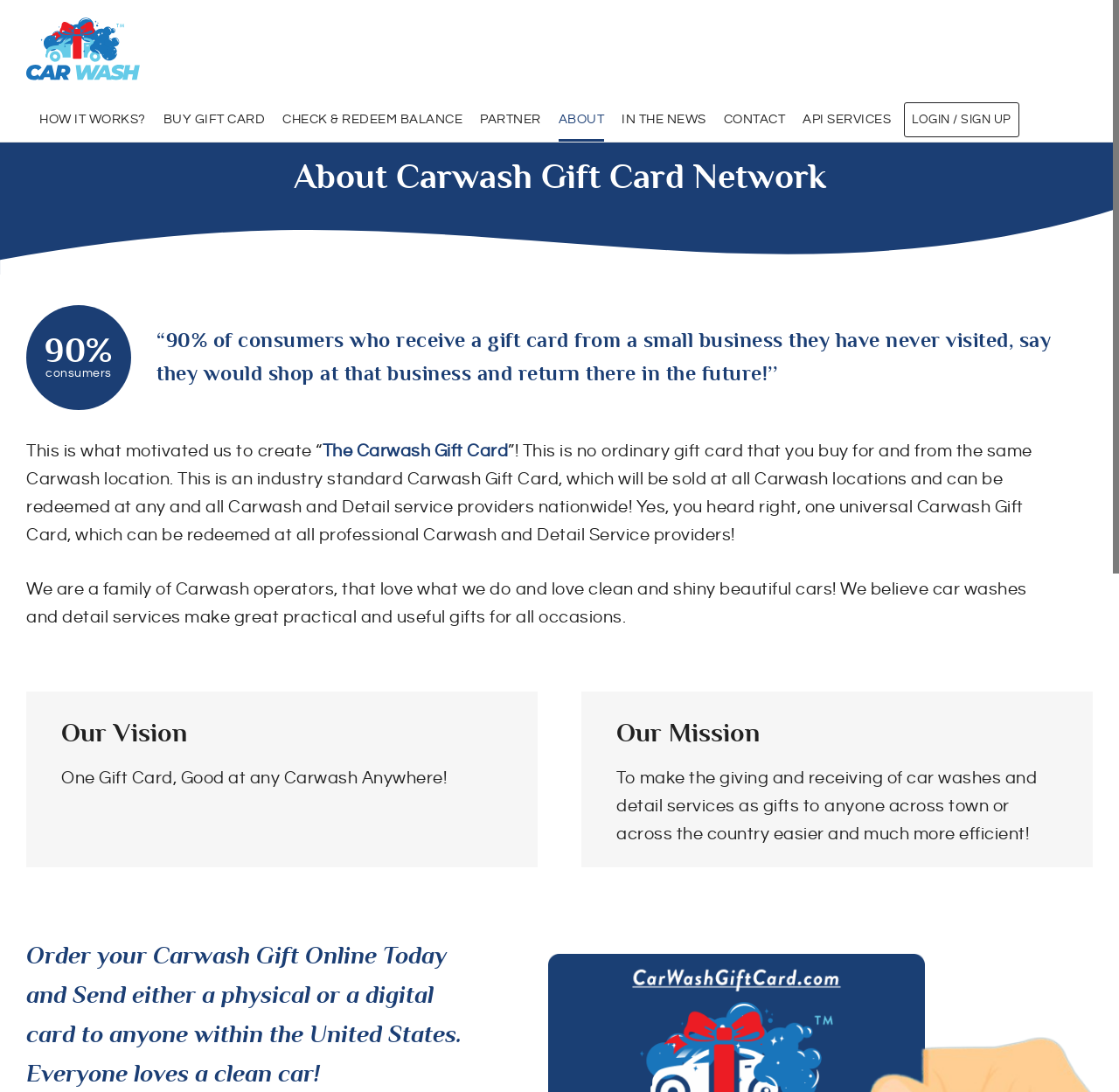Locate the bounding box coordinates of the element I should click to achieve the following instruction: "Click on the 'HOW IT WORKS?' link".

[0.035, 0.09, 0.13, 0.13]